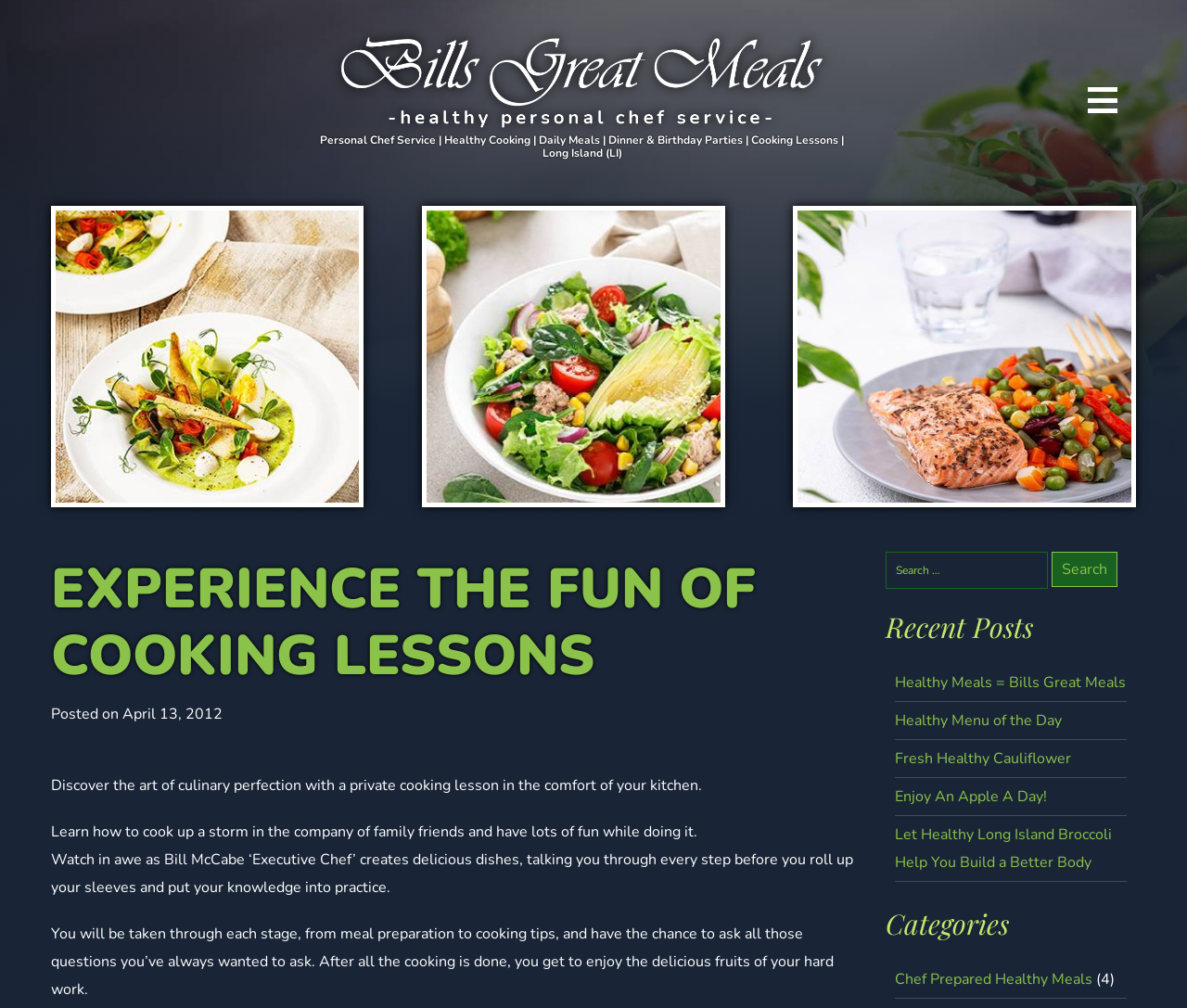Locate the bounding box coordinates of the UI element described by: "Chef Prepared Healthy Meals". Provide the coordinates as four float numbers between 0 and 1, formatted as [left, top, right, bottom].

[0.754, 0.962, 0.92, 0.982]